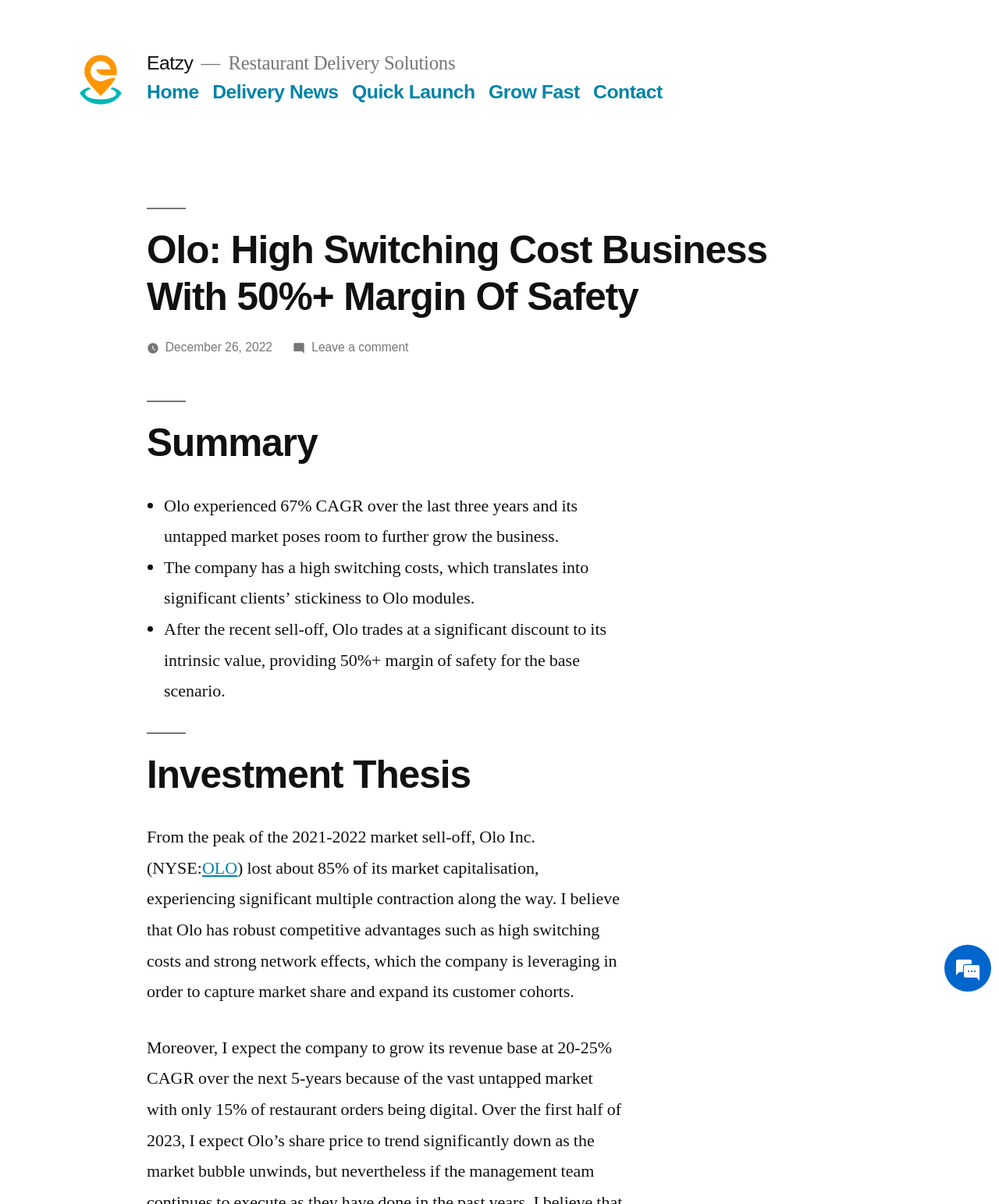What is the benefit of high switching costs for Olo?
Please give a detailed and elaborate explanation in response to the question.

The summary section mentions 'The company has a high switching costs, which translates into significant clients’ stickiness to Olo modules'.